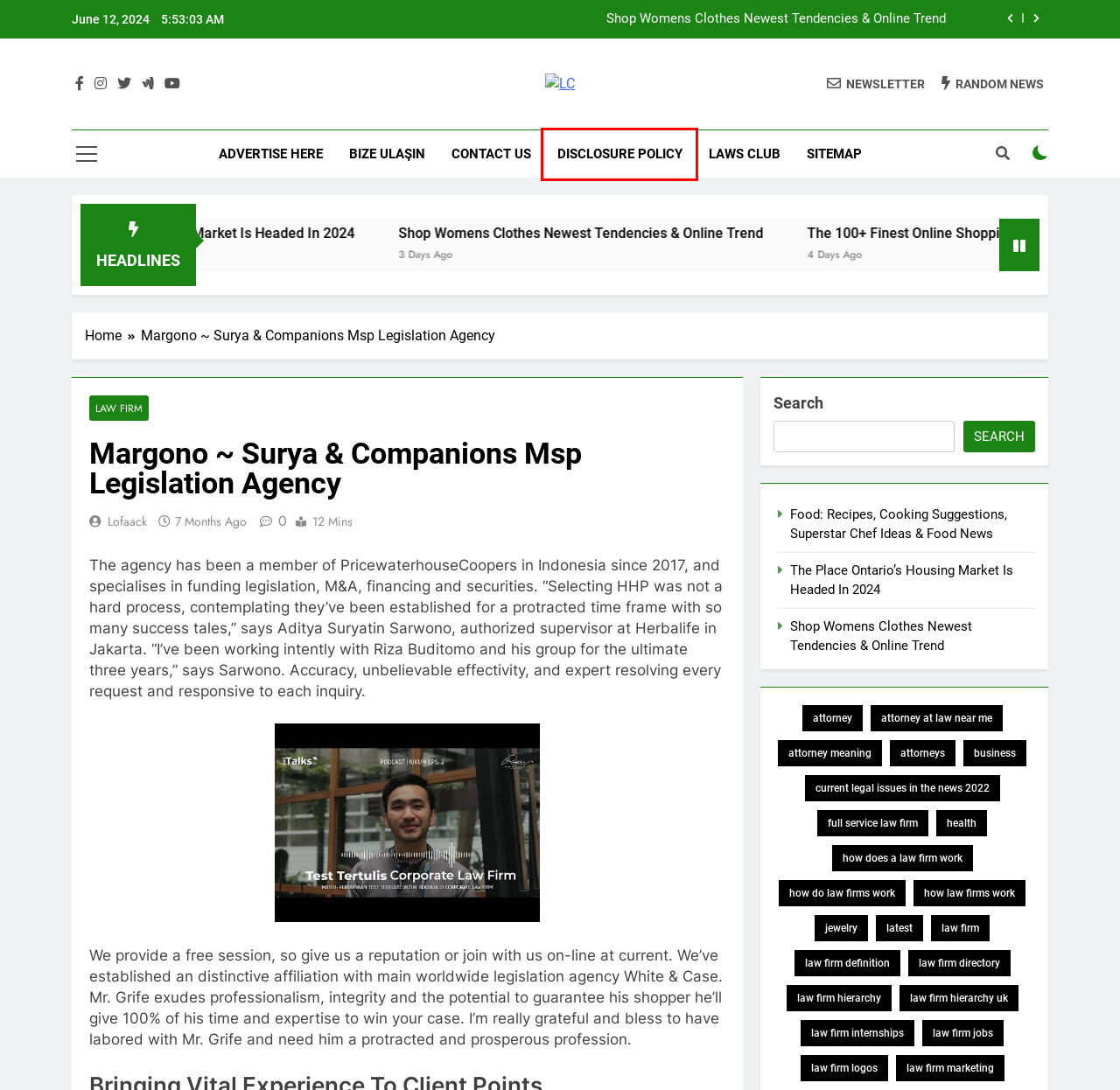A screenshot of a webpage is given, featuring a red bounding box around a UI element. Please choose the webpage description that best aligns with the new webpage after clicking the element in the bounding box. These are the descriptions:
A. how do law firms work Archives - LC
B. Disclosure Policy - LC
C. how law firms work Archives - LC
D. Advertise Here - LC
E. health Archives - LC
F. Contact Us - LC
G. law firm logos Archives - LC
H. latest Archives - LC

B